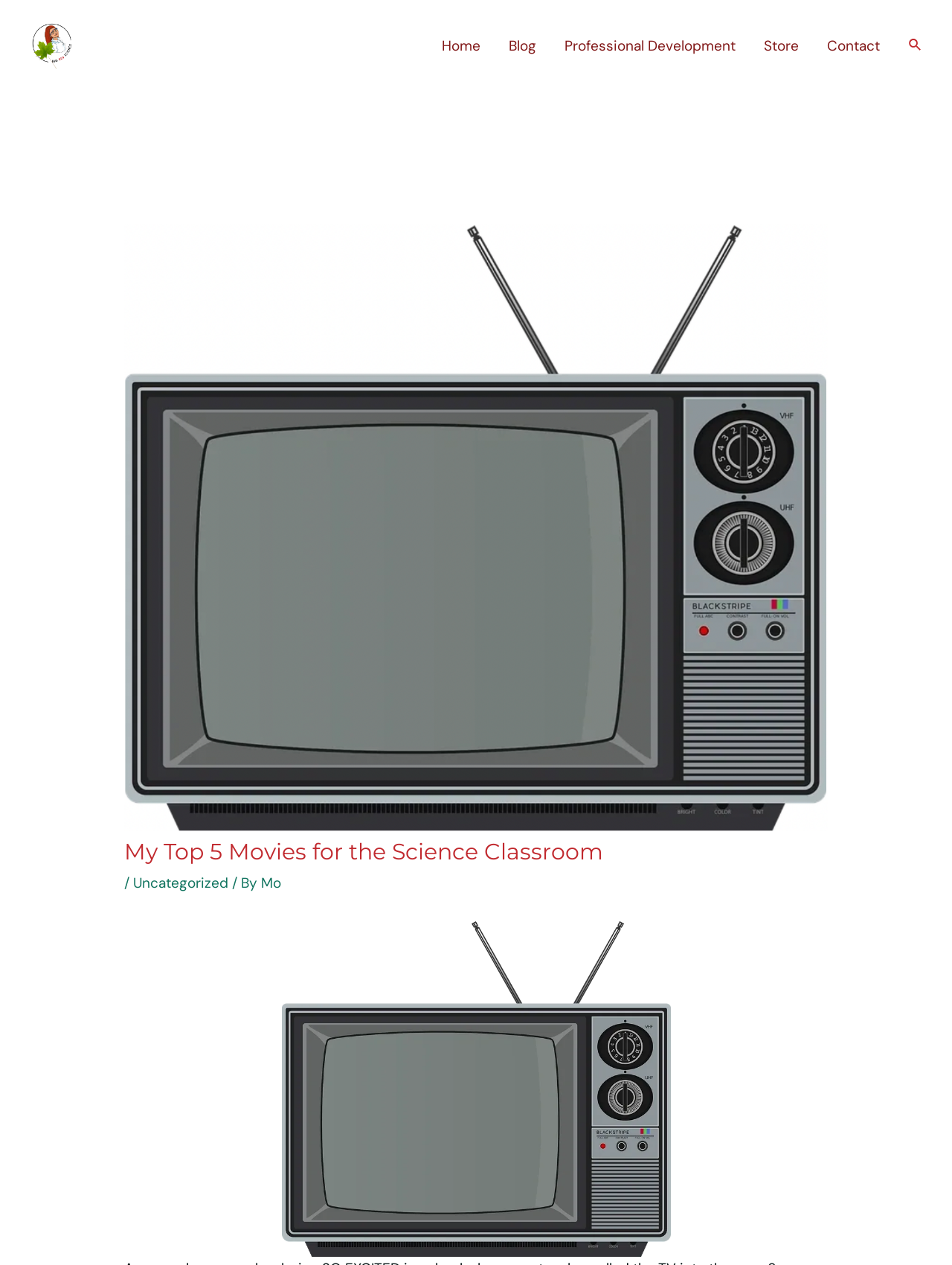Find the bounding box coordinates of the clickable region needed to perform the following instruction: "explore professional development". The coordinates should be provided as four float numbers between 0 and 1, i.e., [left, top, right, bottom].

[0.578, 0.016, 0.787, 0.057]